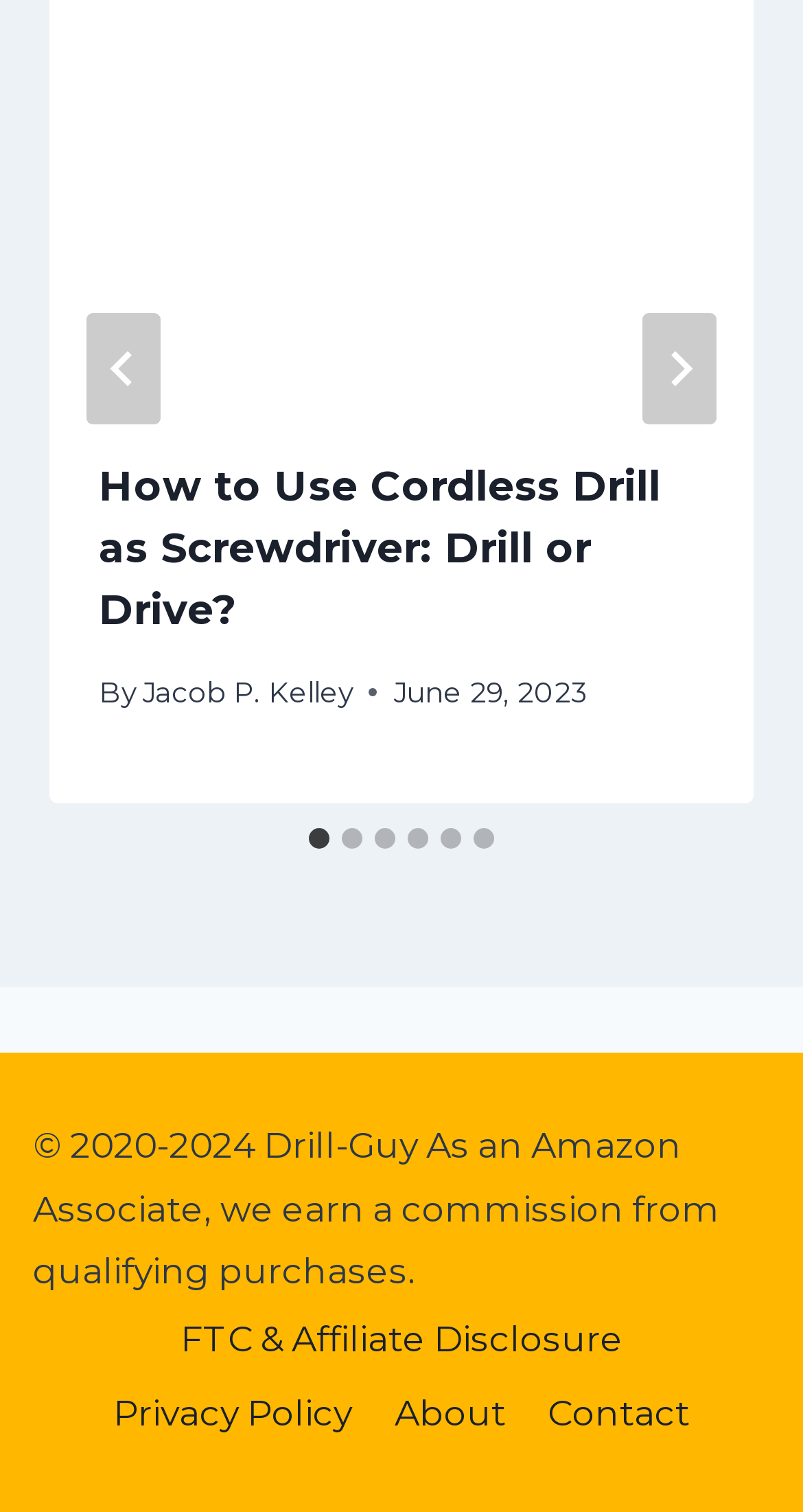Locate the coordinates of the bounding box for the clickable region that fulfills this instruction: "Read the article".

[0.123, 0.3, 0.877, 0.423]